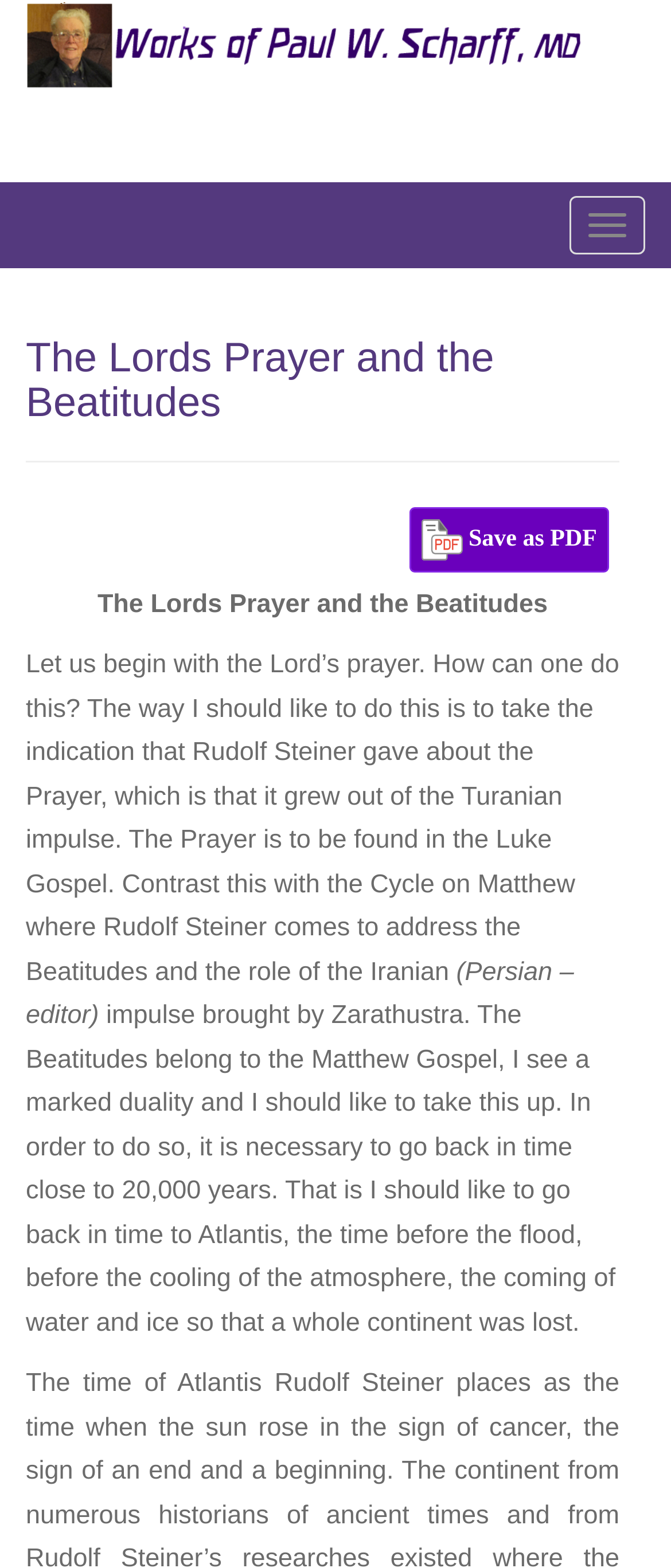Provide a one-word or brief phrase answer to the question:
What is the topic of the article?

The Lord's Prayer and the Beatitudes